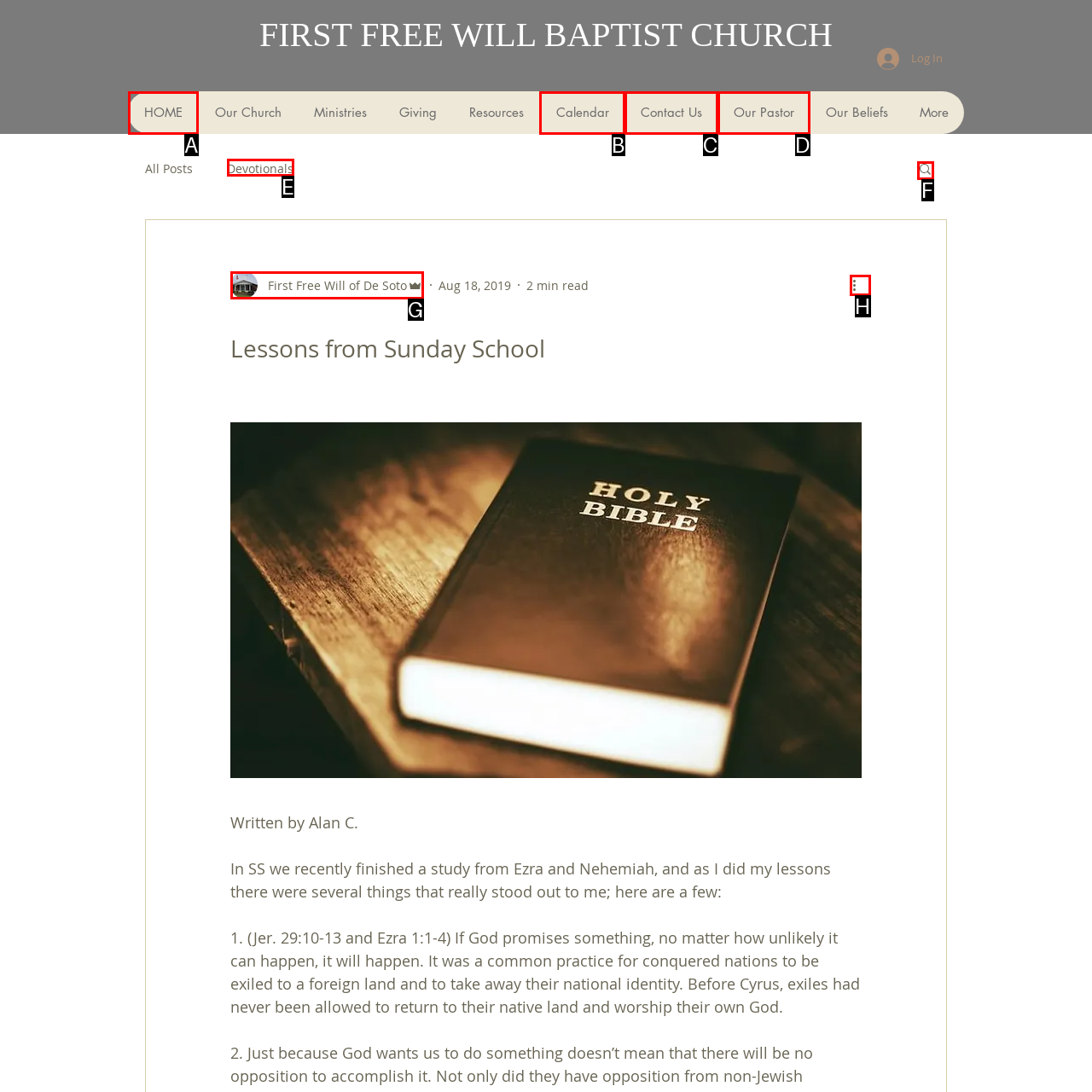Choose the HTML element you need to click to achieve the following task: Read the 'Devotionals' blog posts
Respond with the letter of the selected option from the given choices directly.

E